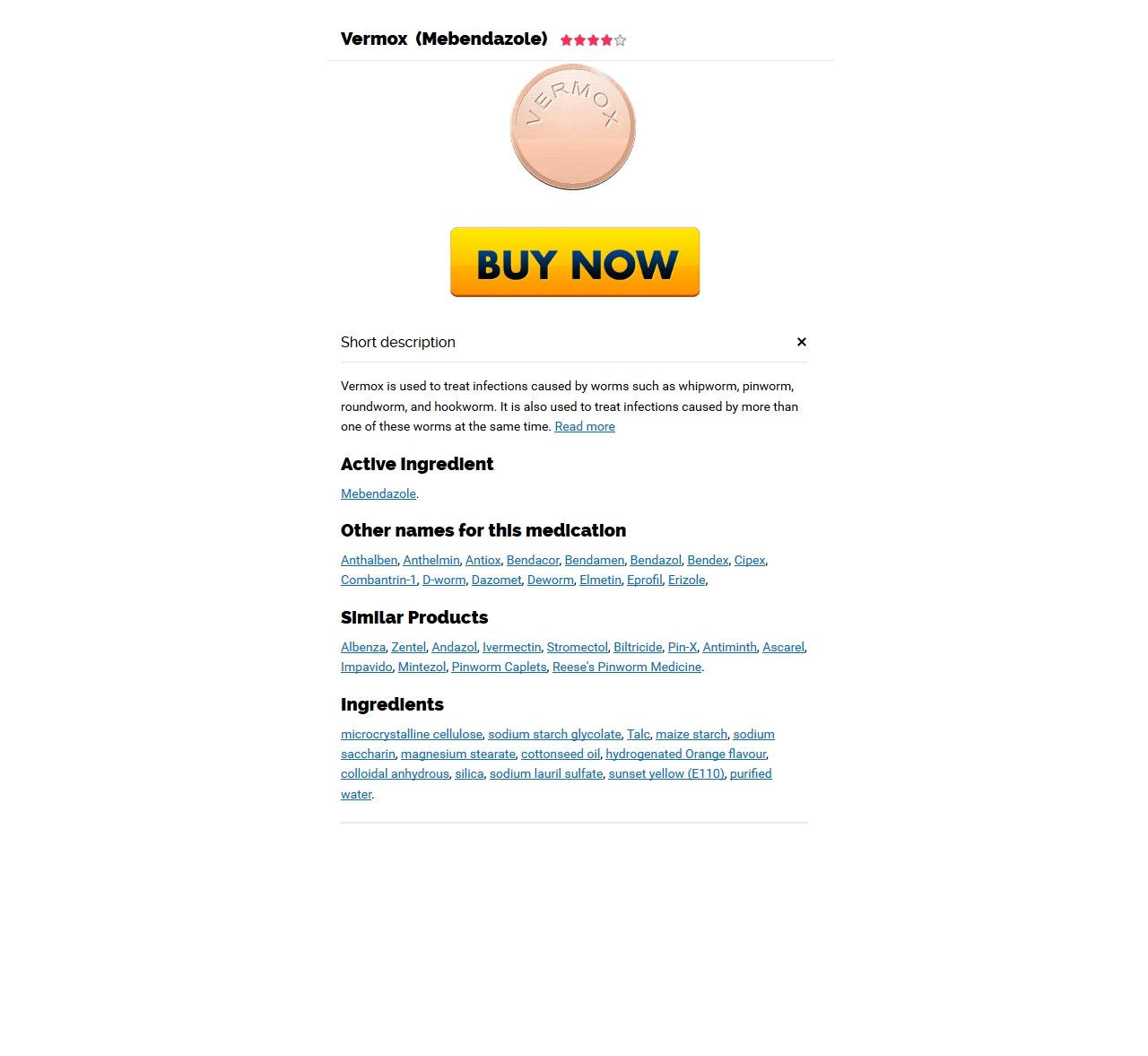Locate the bounding box of the UI element defined by this description: "alt="Julien Harlaut Photographie"". The coordinates should be given as four float numbers between 0 and 1, formatted as [left, top, right, bottom].

[0.055, 0.0, 0.209, 0.055]